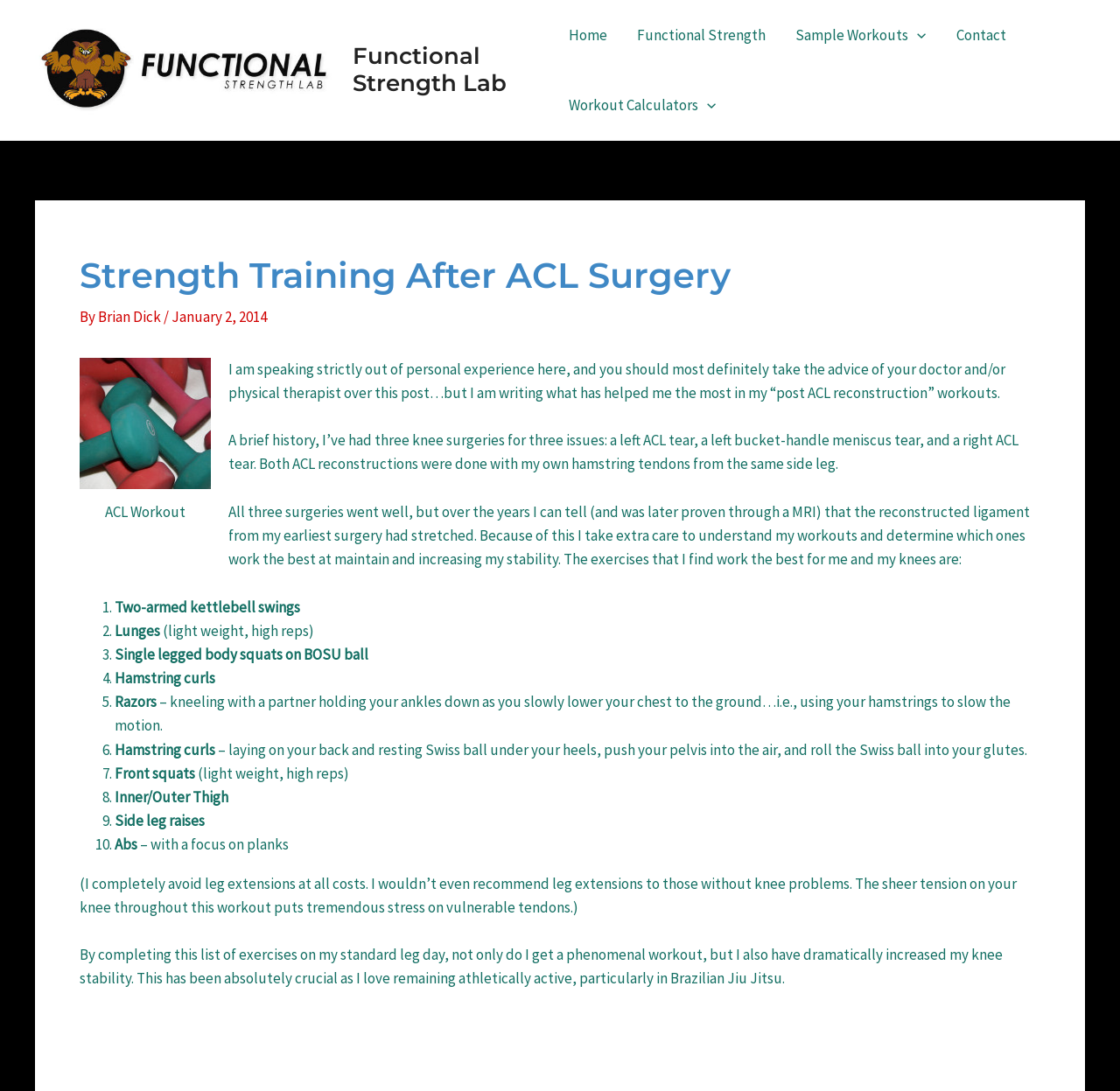Find the bounding box coordinates for the area that must be clicked to perform this action: "Visit the '420 Magazine' website".

None